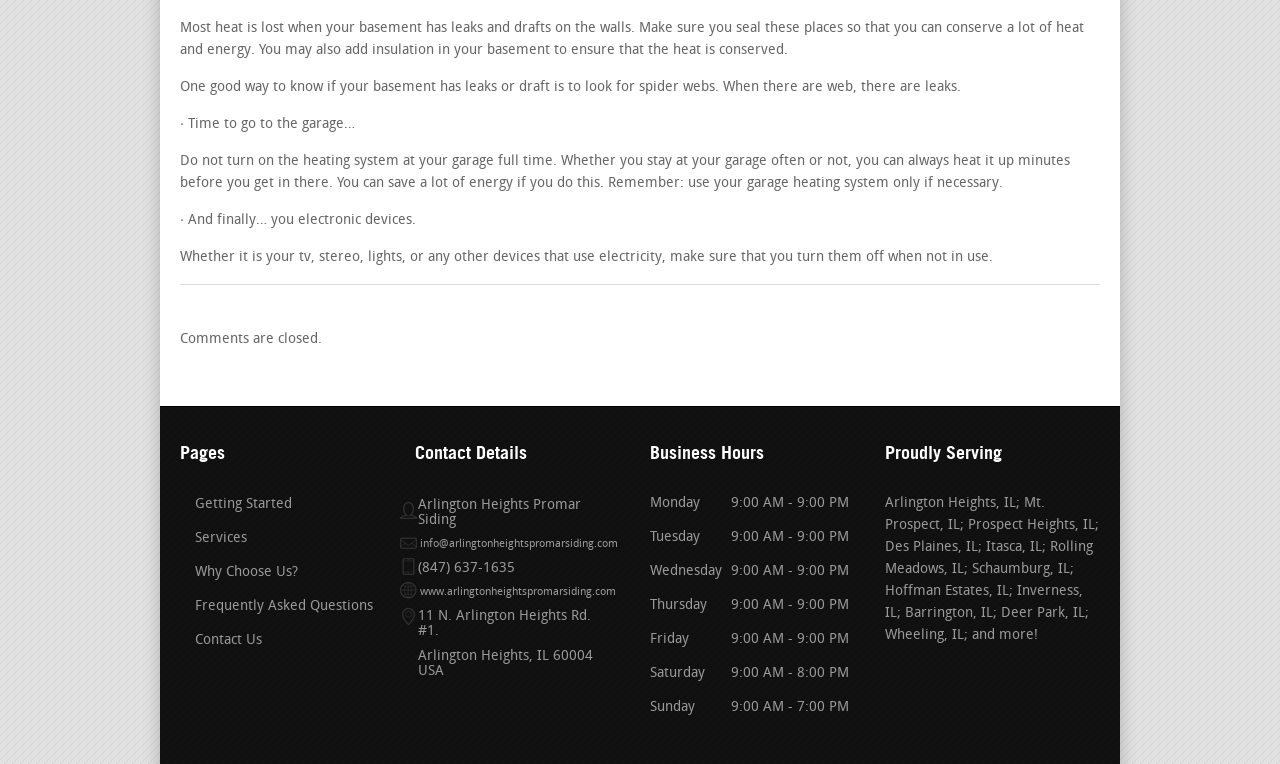Find and provide the bounding box coordinates for the UI element described here: "Getting Started". The coordinates should be given as four float numbers between 0 and 1: [left, top, right, bottom].

[0.141, 0.651, 0.228, 0.67]